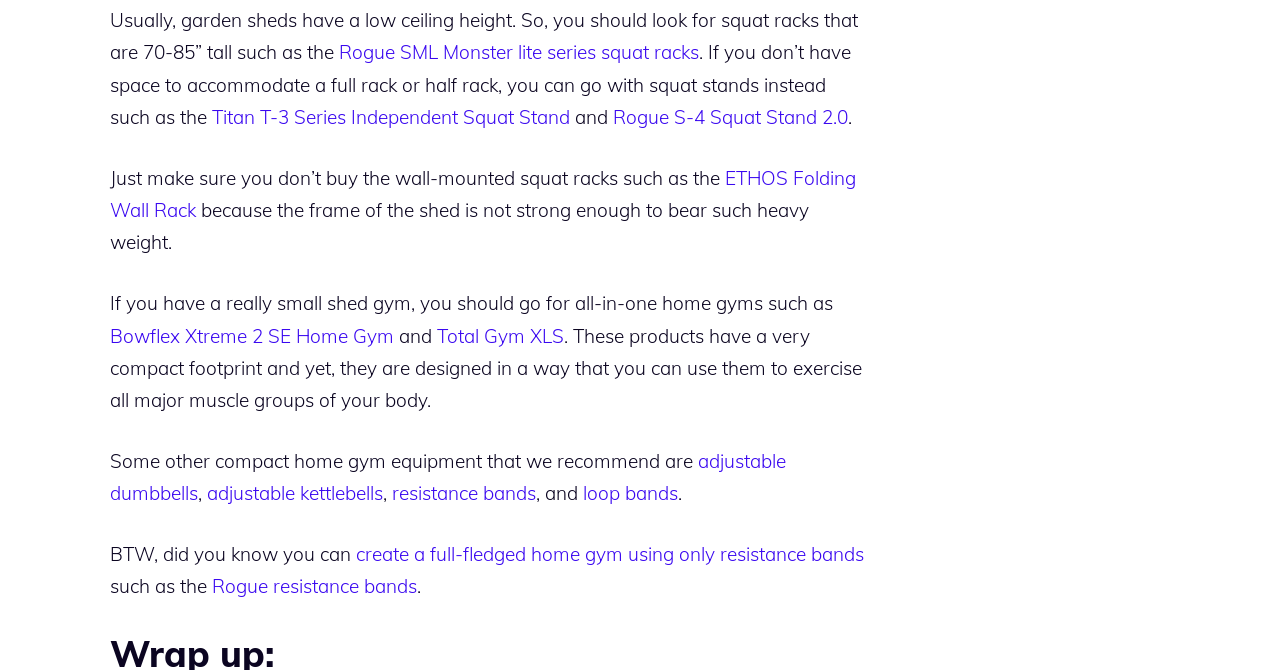Please give a one-word or short phrase response to the following question: 
Why should wall-mounted squat racks be avoided?

Shed frame not strong enough